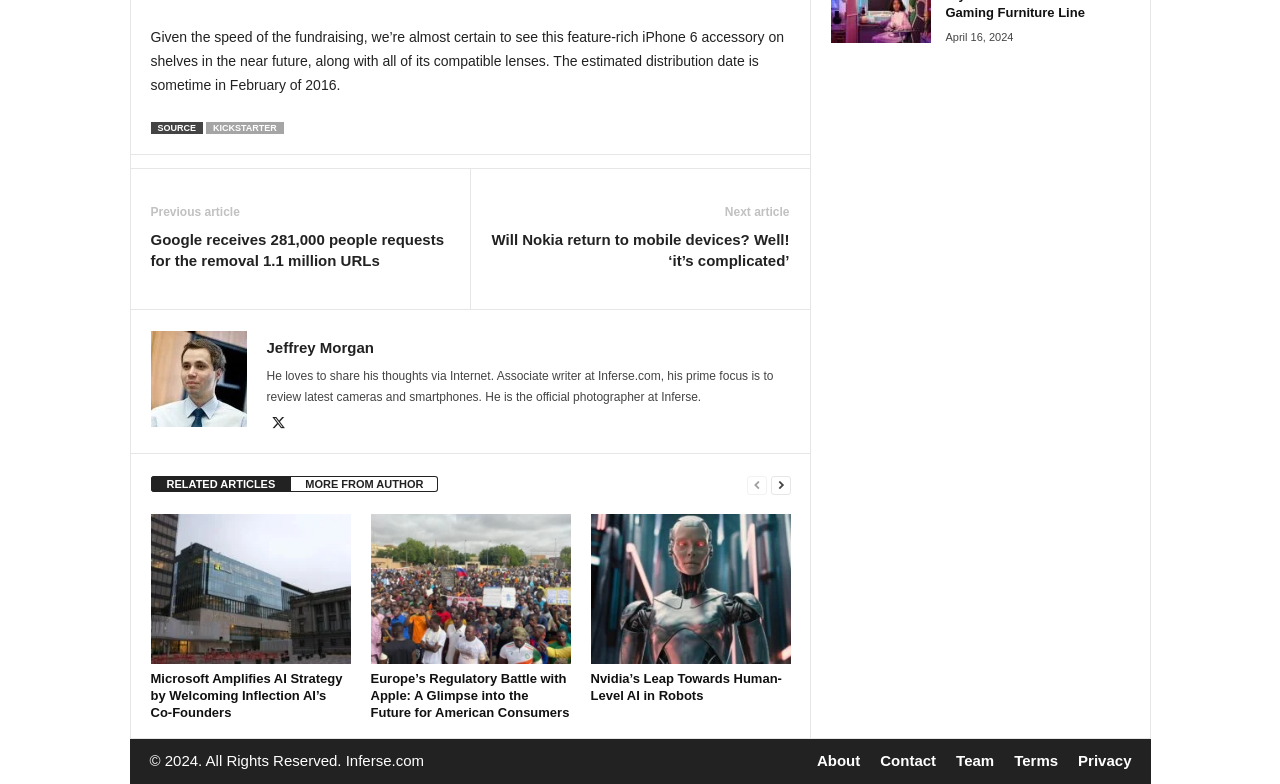Identify the bounding box coordinates for the UI element described as: "MORE FROM AUTHOR".

[0.228, 0.607, 0.343, 0.627]